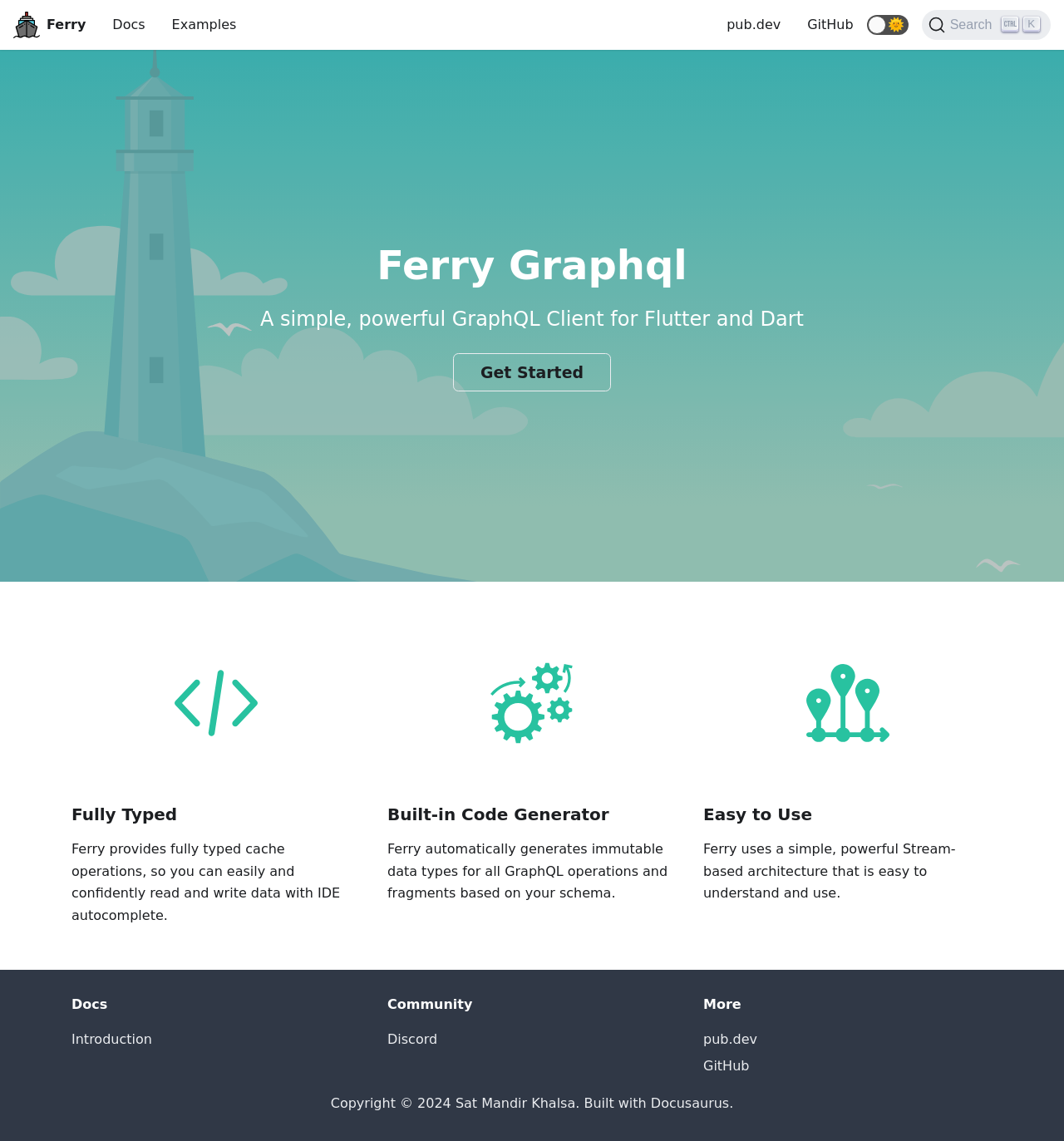What is the architecture of Ferry?
Can you provide an in-depth and detailed response to the question?

The architecture of Ferry is Stream-based, which is mentioned in the webpage as being easy to understand and use.